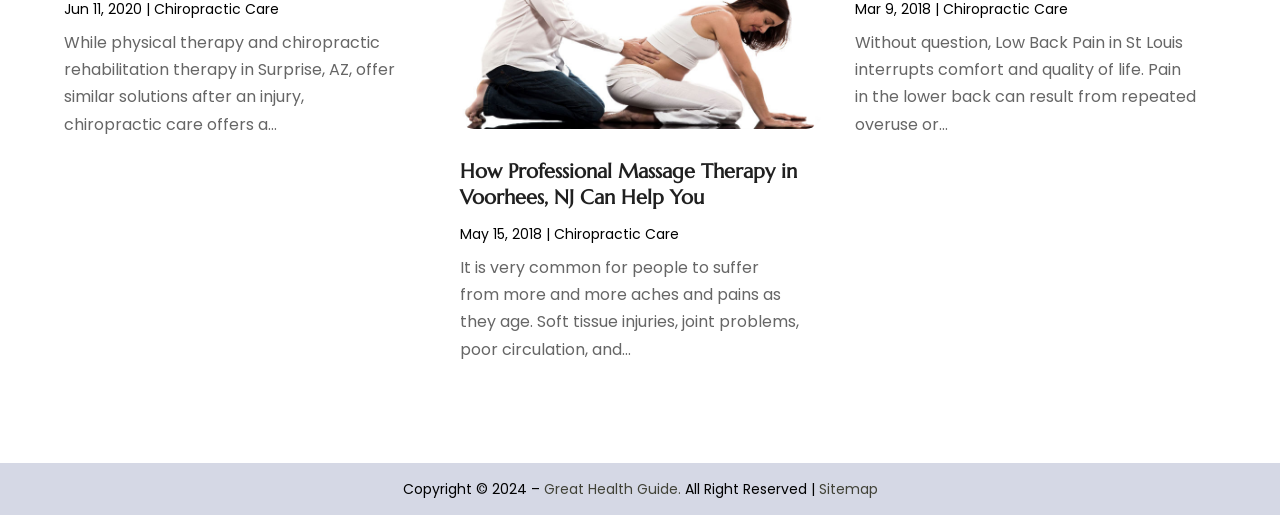What is the category of the article 'How Professional Massage Therapy in Voorhees, NJ Can Help You'?
Please give a detailed answer to the question using the information shown in the image.

The article 'How Professional Massage Therapy in Voorhees, NJ Can Help You' is categorized under 'Chiropractic Care', as indicated by the link 'Chiropractic Care' near the article title.